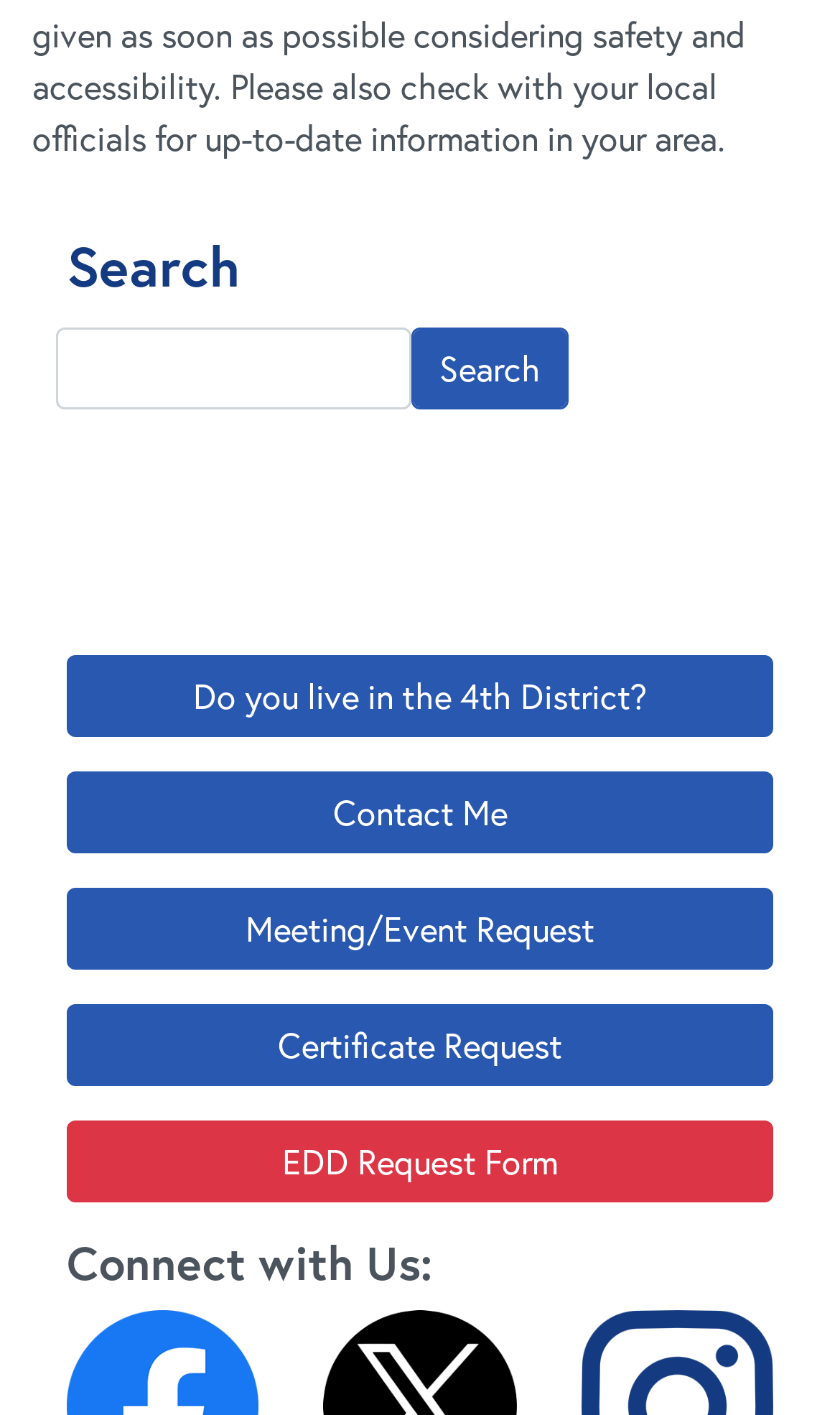Analyze the image and give a detailed response to the question:
What is the purpose of the search box?

The search box is located at the top of the webpage with a heading 'Search' and a button 'Search'. This suggests that the search box is used to search for something on the webpage, possibly related to the 4th District or the person represented by this webpage.